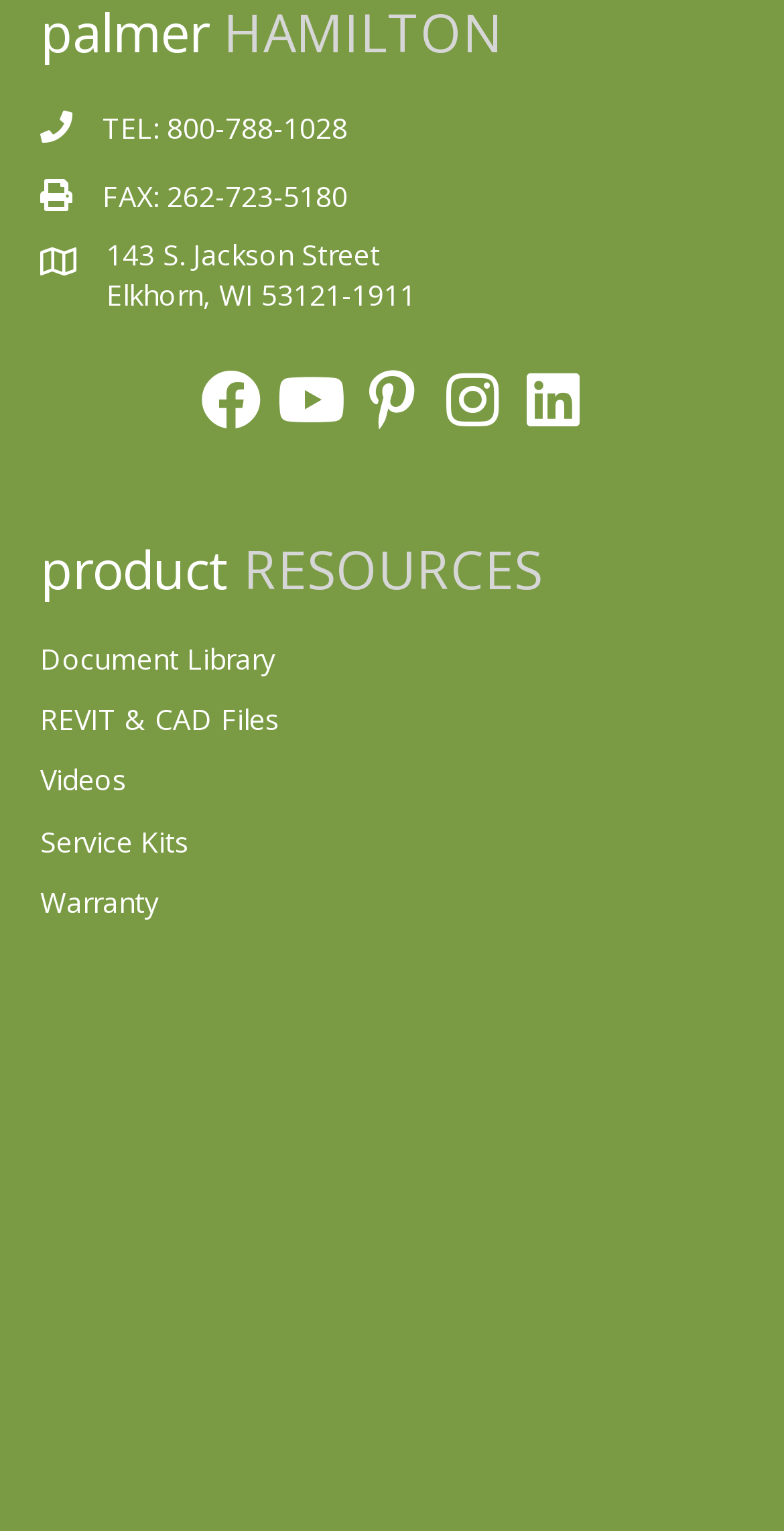What is the phone number to contact?
Based on the image, provide your answer in one word or phrase.

800-788-1028